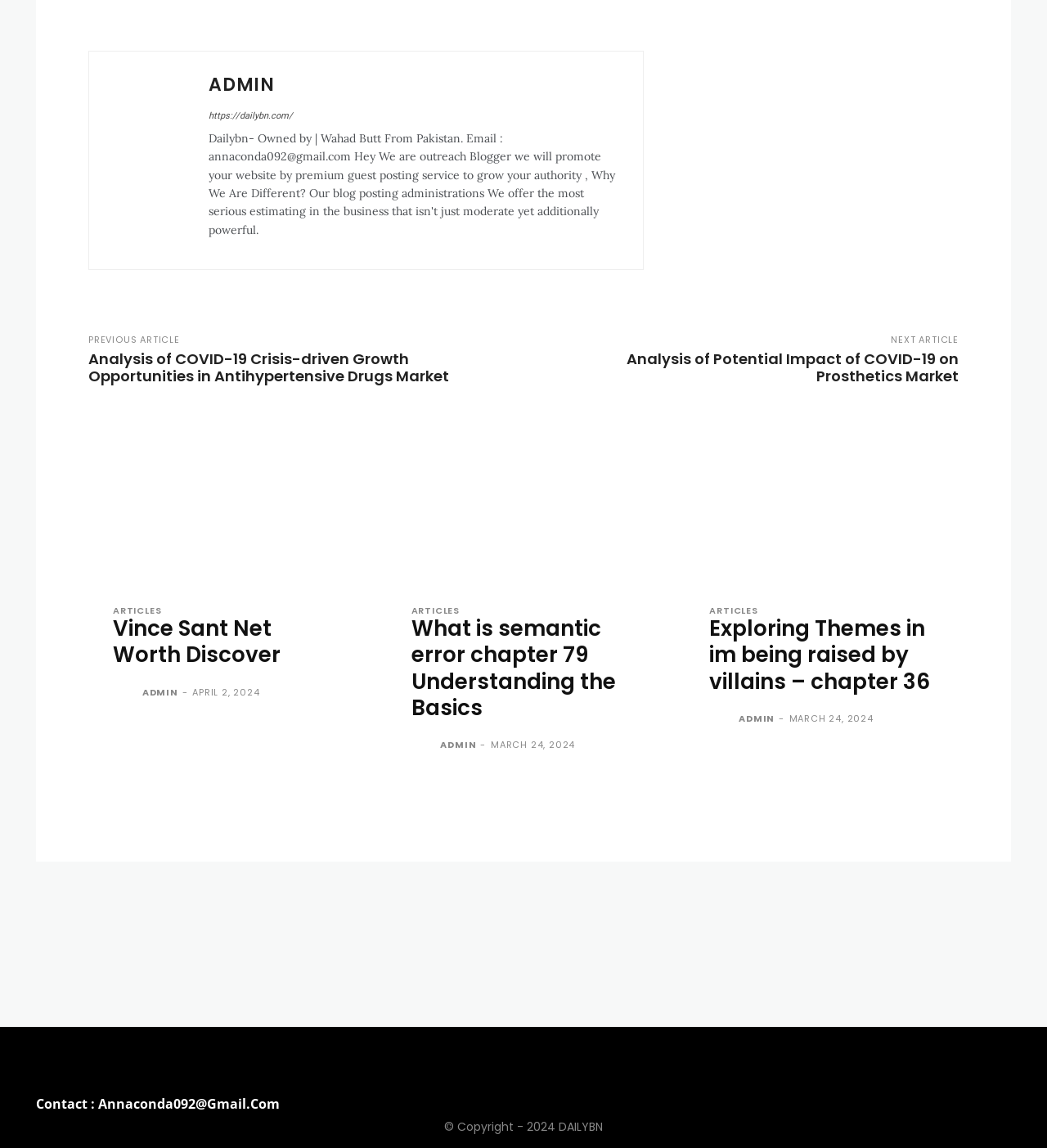Locate the bounding box coordinates of the UI element described by: "Admin". Provide the coordinates as four float numbers between 0 and 1, formatted as [left, top, right, bottom].

[0.199, 0.066, 0.595, 0.081]